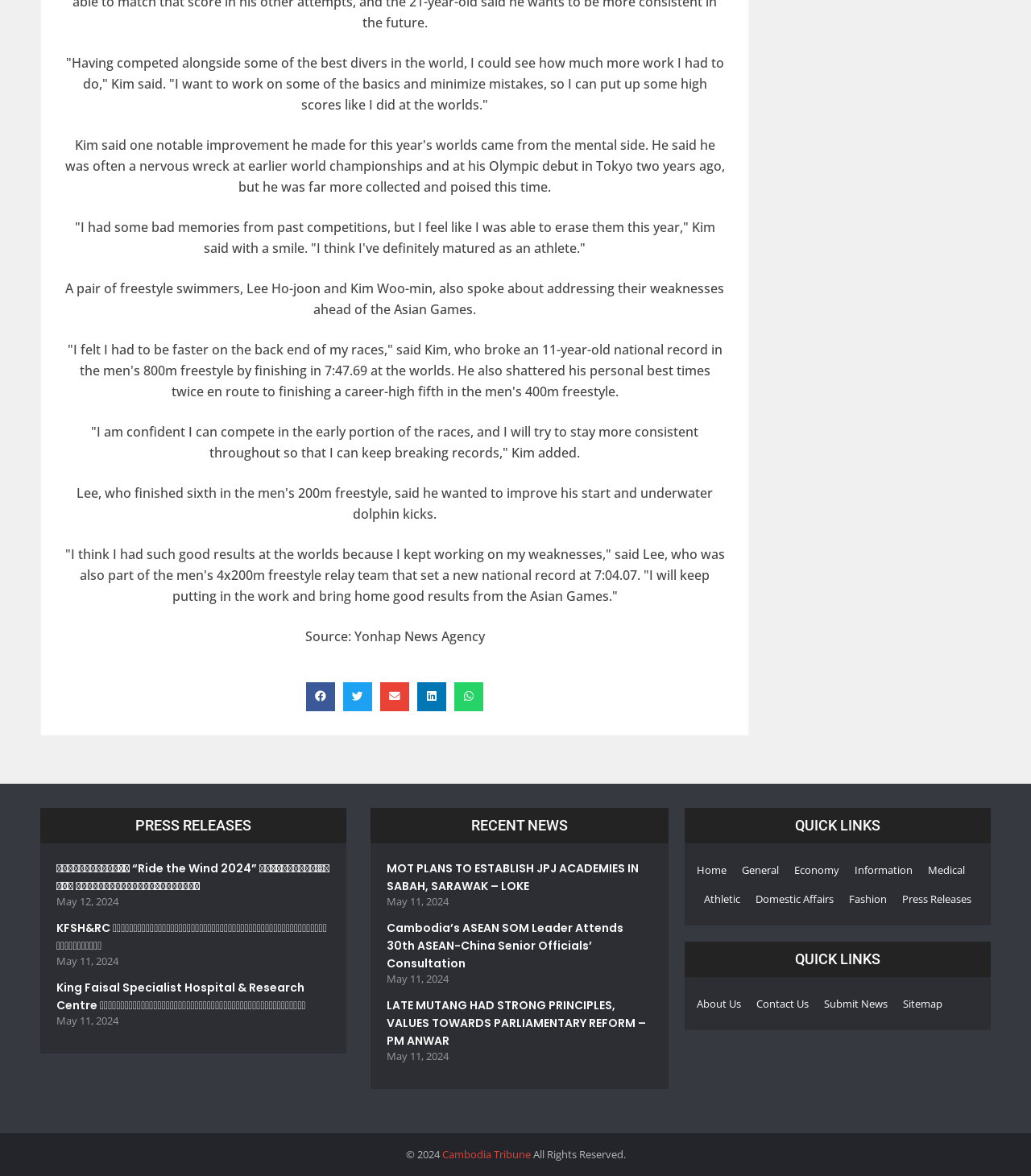Determine the bounding box coordinates for the clickable element required to fulfill the instruction: "Read the article about King Faisal Specialist Hospital & Research Centre". Provide the coordinates as four float numbers between 0 and 1, i.e., [left, top, right, bottom].

[0.055, 0.833, 0.297, 0.861]